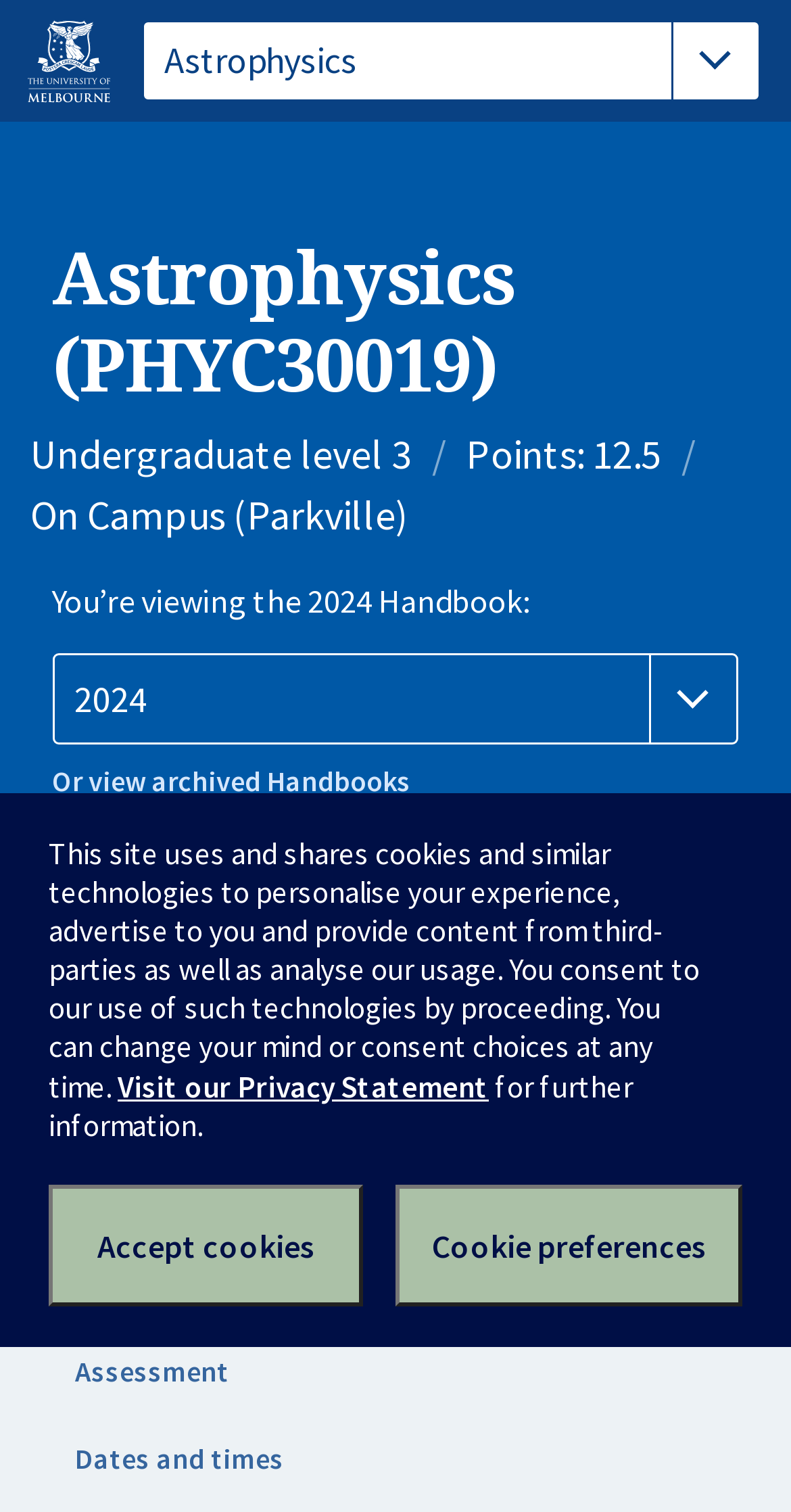Determine the bounding box coordinates of the clickable element to achieve the following action: 'View full page'. Provide the coordinates as four float values between 0 and 1, formatted as [left, top, right, bottom].

[0.069, 0.602, 0.415, 0.649]